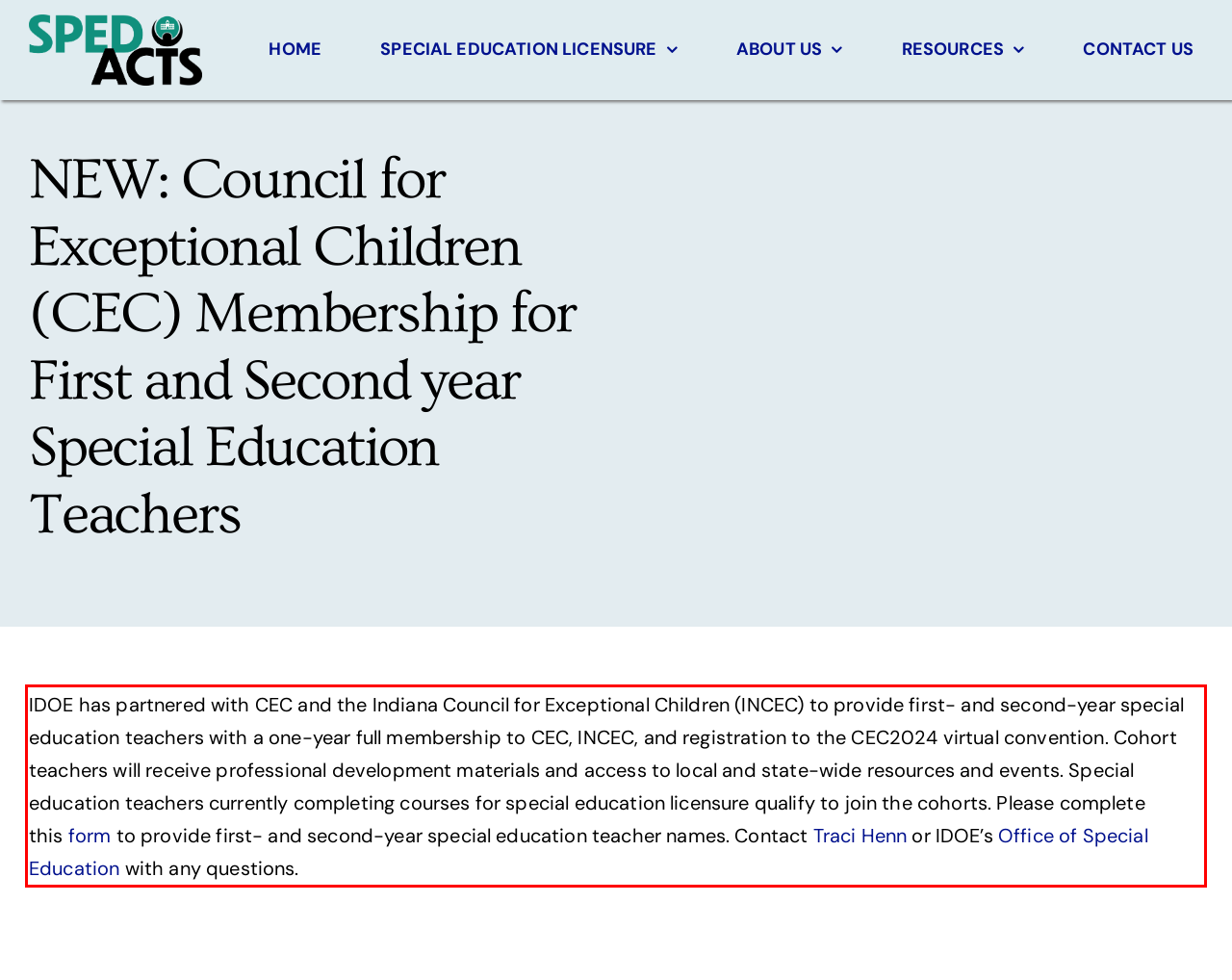Given a screenshot of a webpage with a red bounding box, extract the text content from the UI element inside the red bounding box.

IDOE has partnered with CEC and the Indiana Council for Exceptional Children (INCEC) to provide first- and second-year special education teachers with a one-year full membership to CEC, INCEC, and registration to the CEC2024 virtual convention. Cohort teachers will receive professional development materials and access to local and state-wide resources and events. Special education teachers currently completing courses for special education licensure qualify to join the cohorts. Please complete this form to provide first- and second-year special education teacher names. Contact Traci Henn or IDOE’s Office of Special Education with any questions.